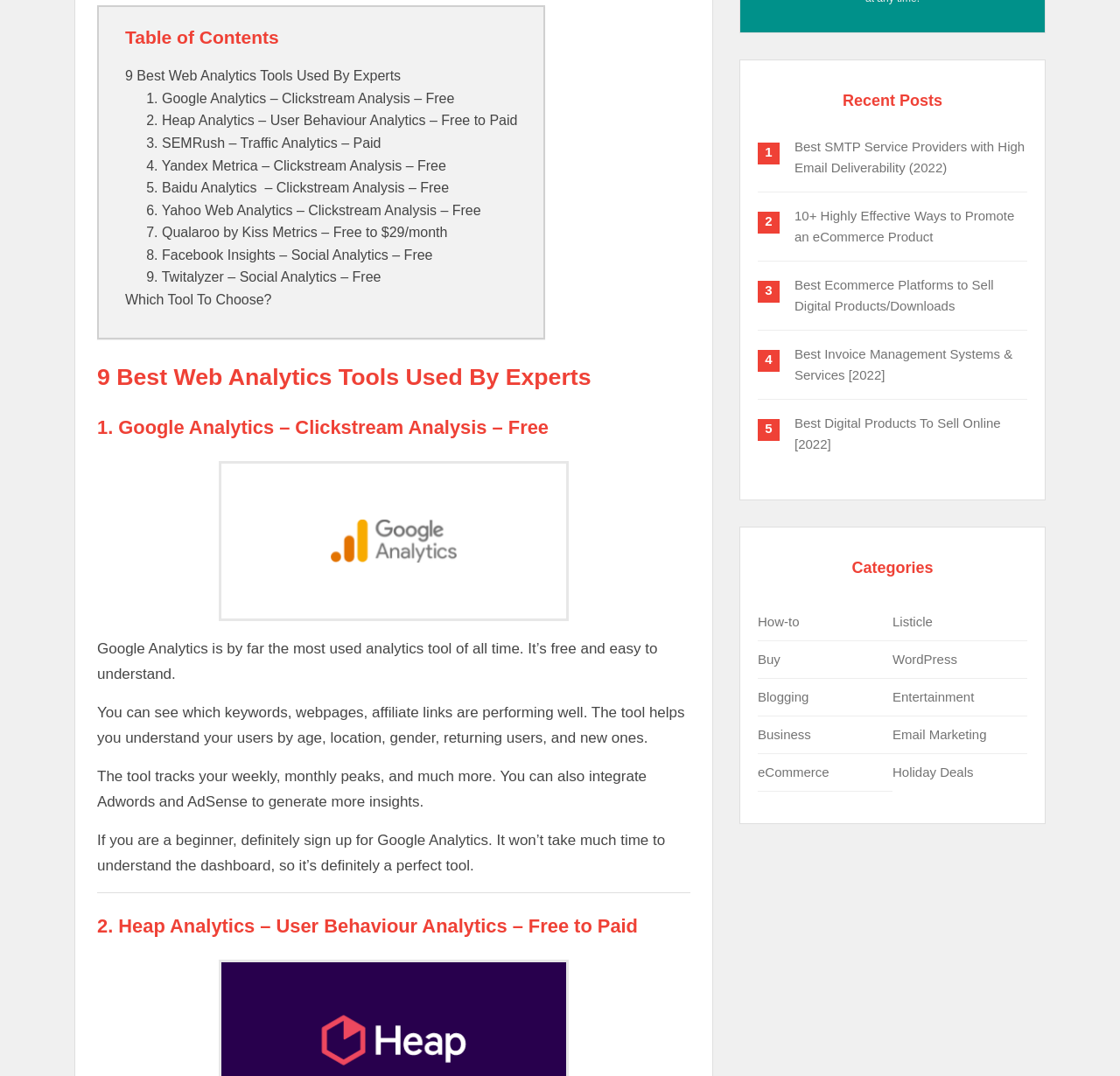Utilize the information from the image to answer the question in detail:
How many recent posts are listed?

There are 5 recent posts listed, which are 'Best SMTP Service Providers with High Email Deliverability (2022)', '10+ Highly Effective Ways to Promote an eCommerce Product', 'Best Ecommerce Platforms to Sell Digital Products/Downloads', 'Best Invoice Management Systems & Services [2022]', and 'Best Digital Products To Sell Online [2022]'.